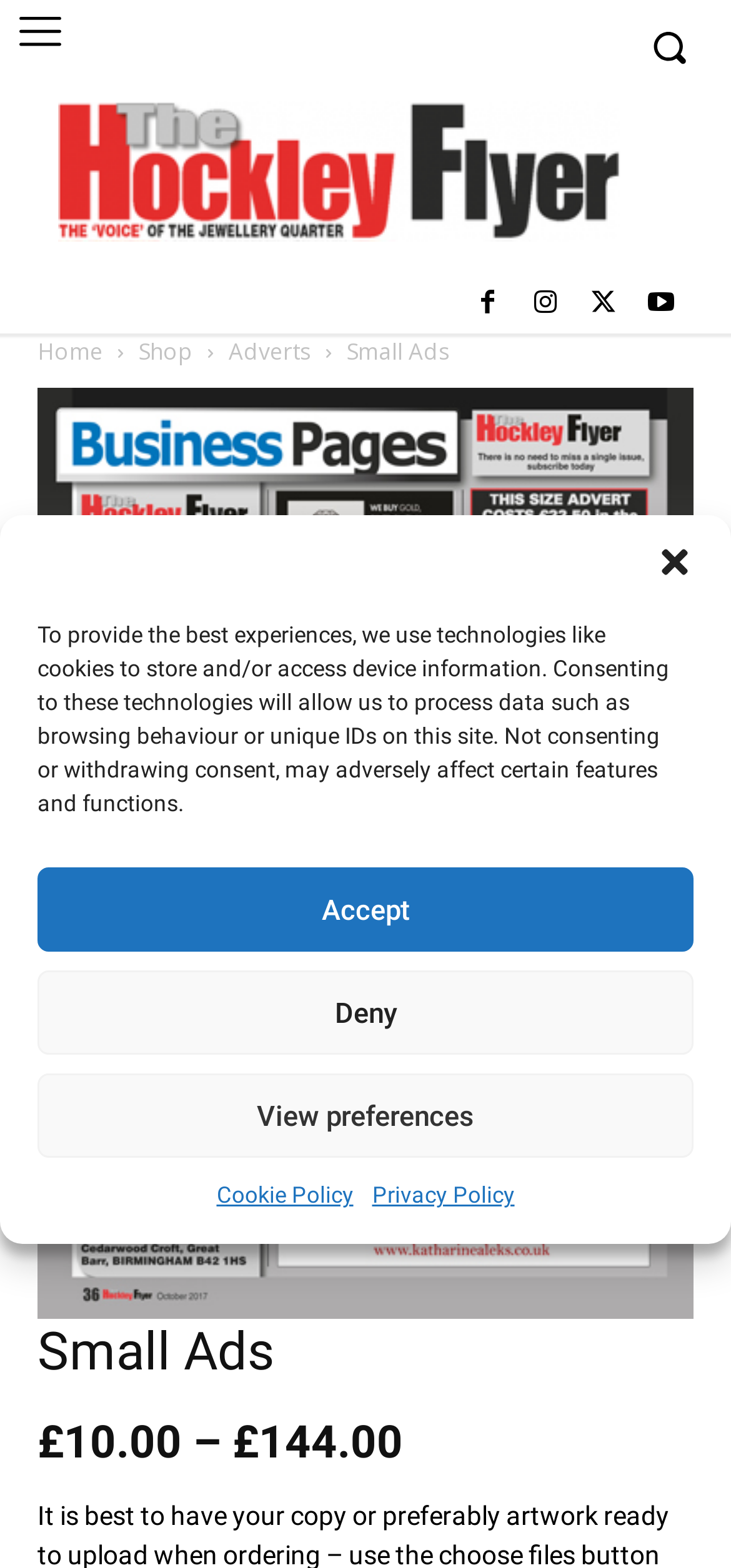Provide an in-depth caption for the webpage.

This webpage is about Small Ads on The Hockley Flyer. At the top right corner, there is a dialog box for managing cookie consent, which can be closed by a button. The dialog box contains a description of how the website uses technologies like cookies to store and access device information, and provides options to accept, deny, or view preferences. Below the dialog box, there are two small images, one at the top right corner and another at the top left corner.

On the top left side, there is a logo image with a link to the homepage. Below the logo, there are four social media links represented by icons. To the right of the logo, there are four navigation links: Home, Shop, Adverts, and Small Ads.

The main content of the webpage is a section for uploading files, with a heading "Small Ads" at the top. Below the heading, there is a link to upload a file, which is accompanied by an image. At the bottom of the page, there is a price description, showing a range from £10.00 to £144.00.